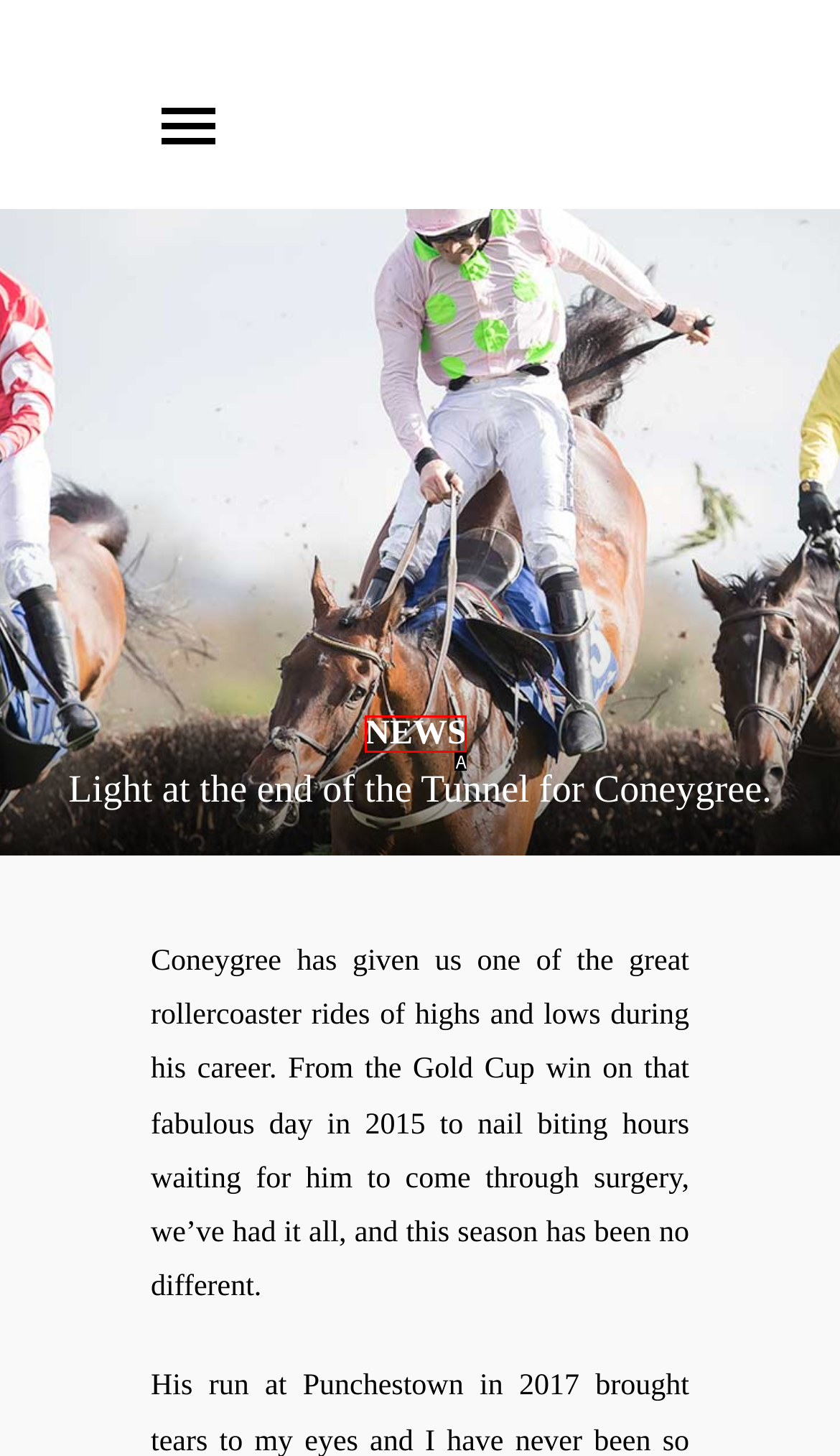Identify the HTML element that matches the description: News
Respond with the letter of the correct option.

A